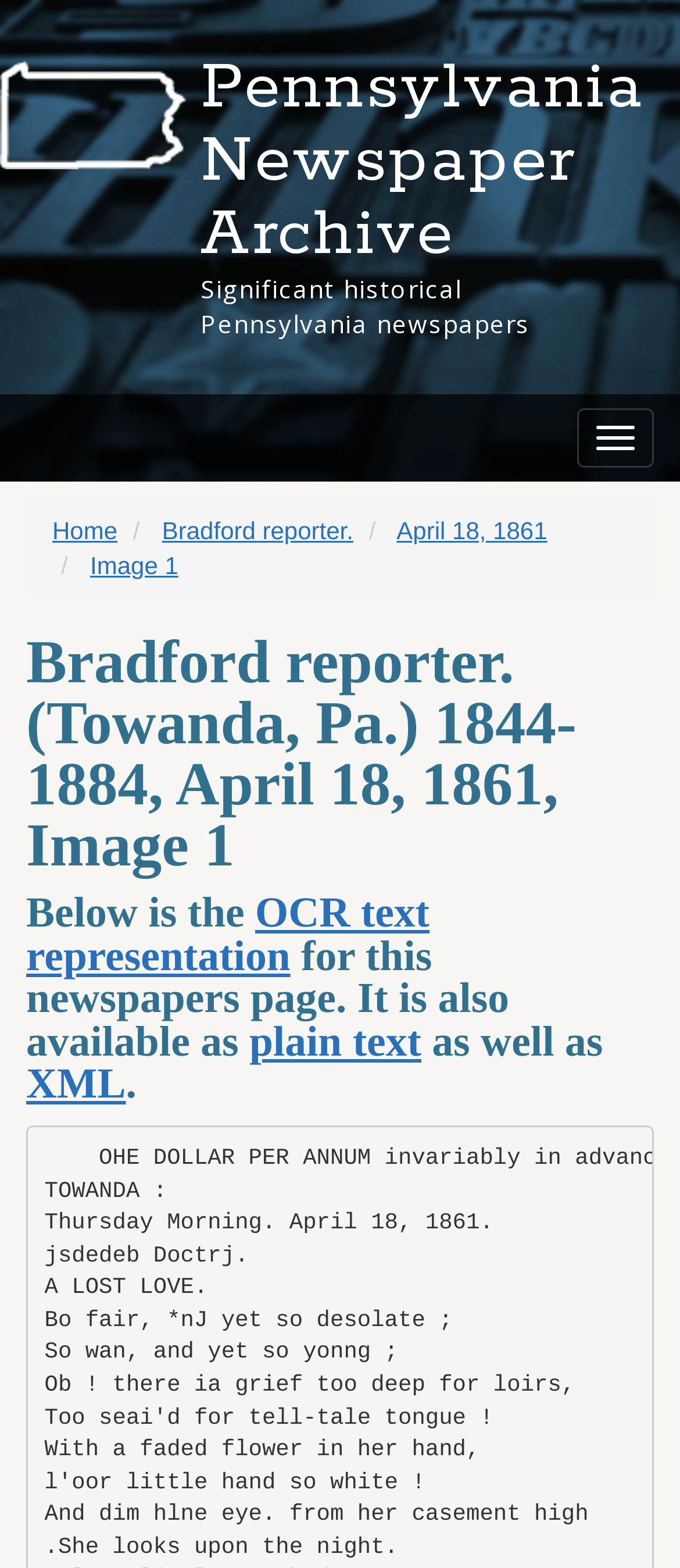Please determine the bounding box coordinates of the element to click in order to execute the following instruction: "View OCR text representation". The coordinates should be four float numbers between 0 and 1, specified as [left, top, right, bottom].

[0.038, 0.568, 0.632, 0.625]